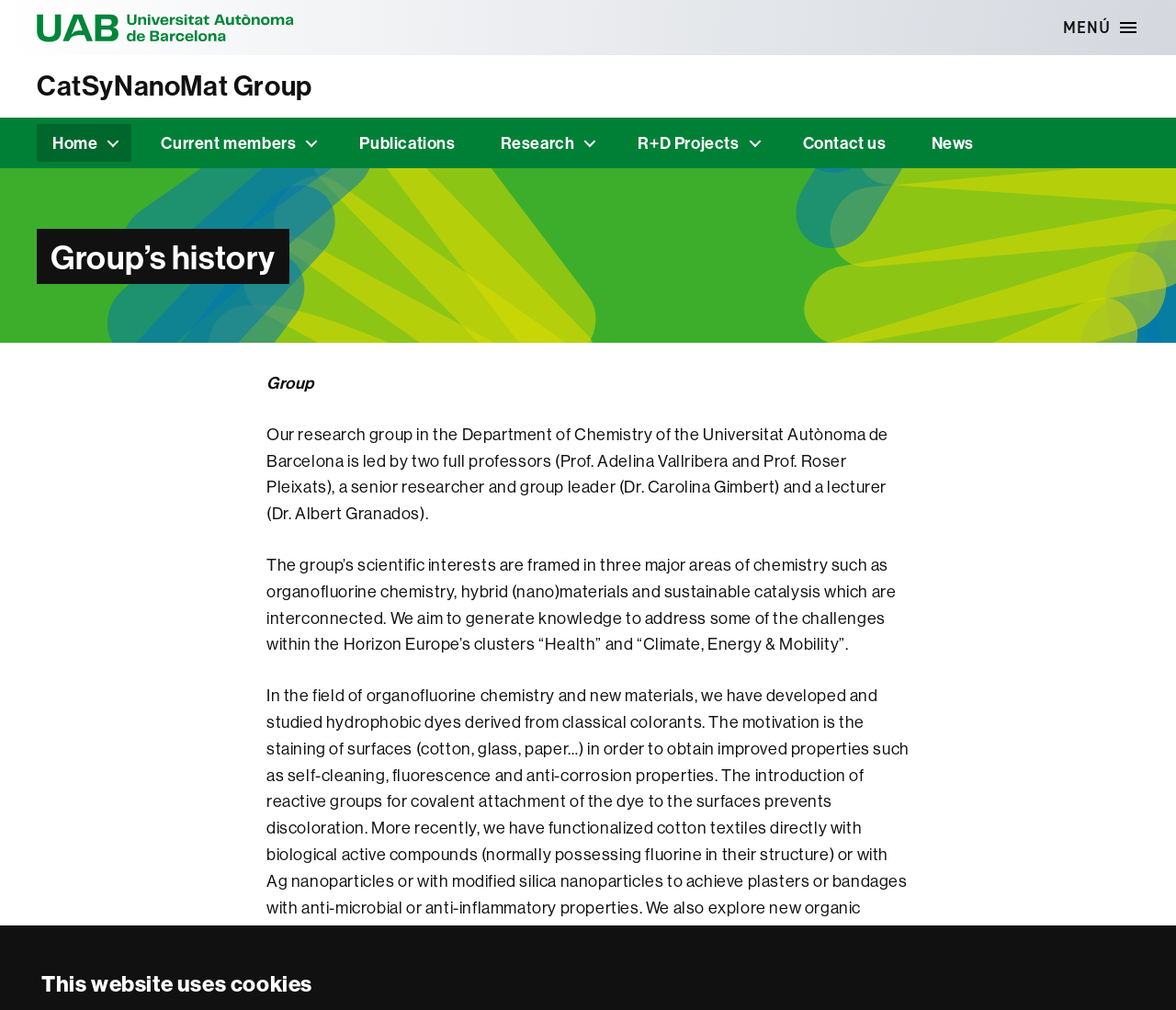Can you find the bounding box coordinates for the element to click on to achieve the instruction: "Read about the Group’s history"?

[0.031, 0.23, 0.969, 0.279]